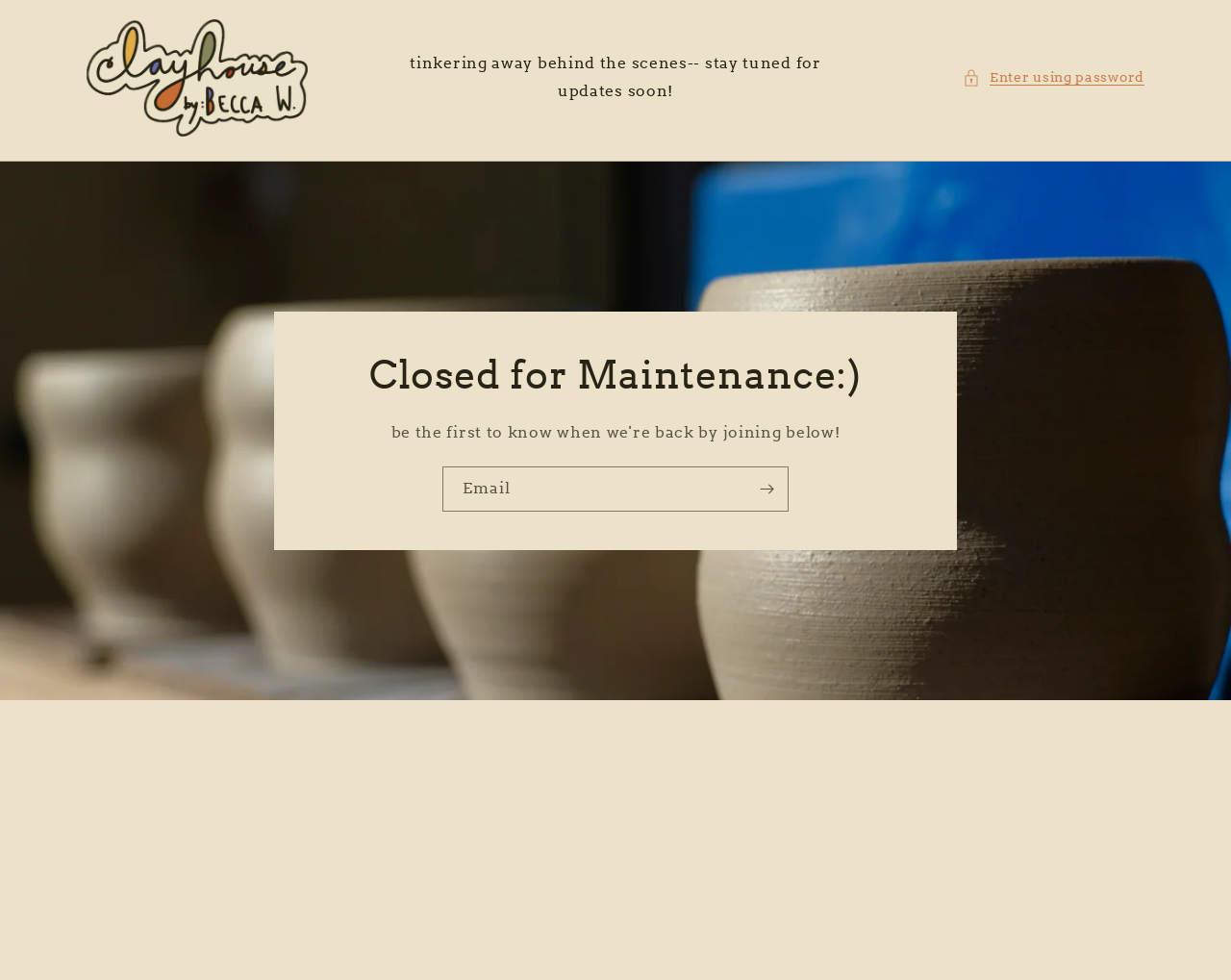Using the elements shown in the image, answer the question comprehensively: What is the relationship between the image and the website?

The image is located at the top of the webpage and contains the text 'Clayhouse by Becca White', which is likely the name of the website or the owner's business. This suggests that the image is a logo or a branding element for the website.